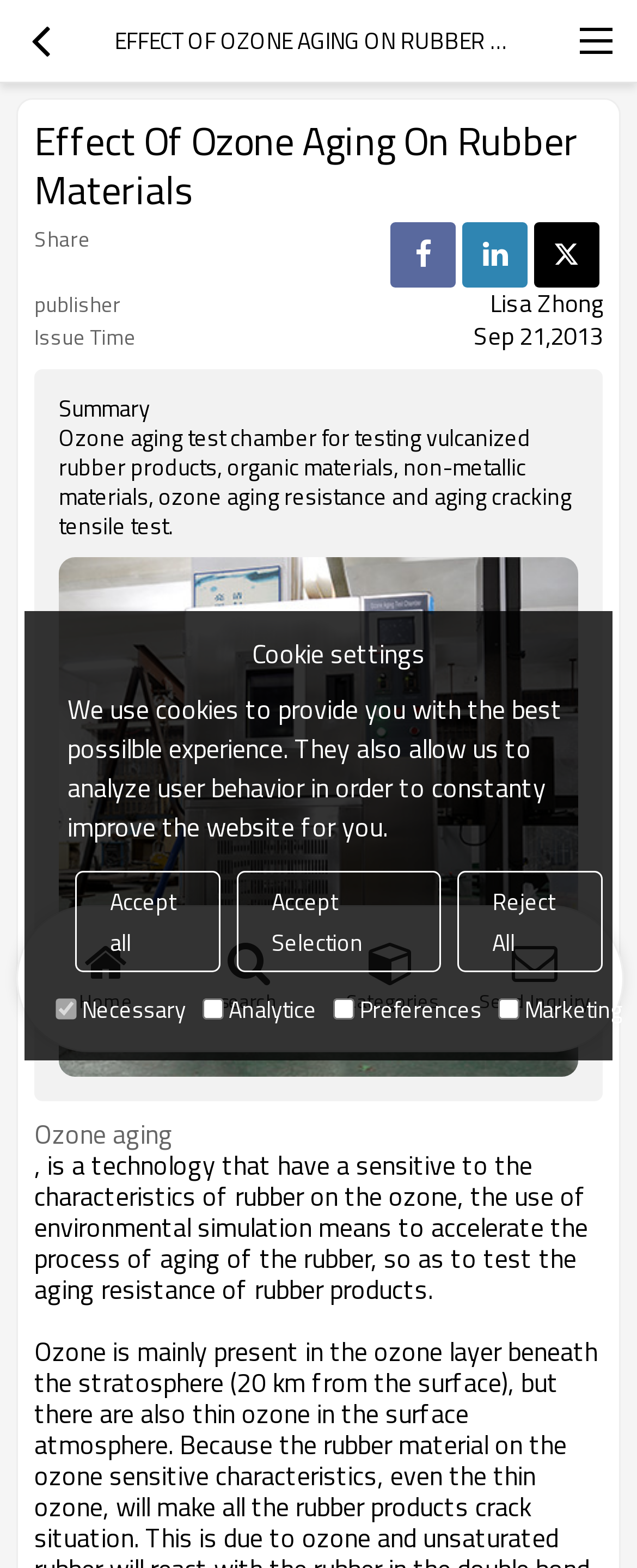Locate the bounding box coordinates of the area that needs to be clicked to fulfill the following instruction: "View categories". The coordinates should be in the format of four float numbers between 0 and 1, namely [left, top, right, bottom].

[0.503, 0.589, 0.727, 0.649]